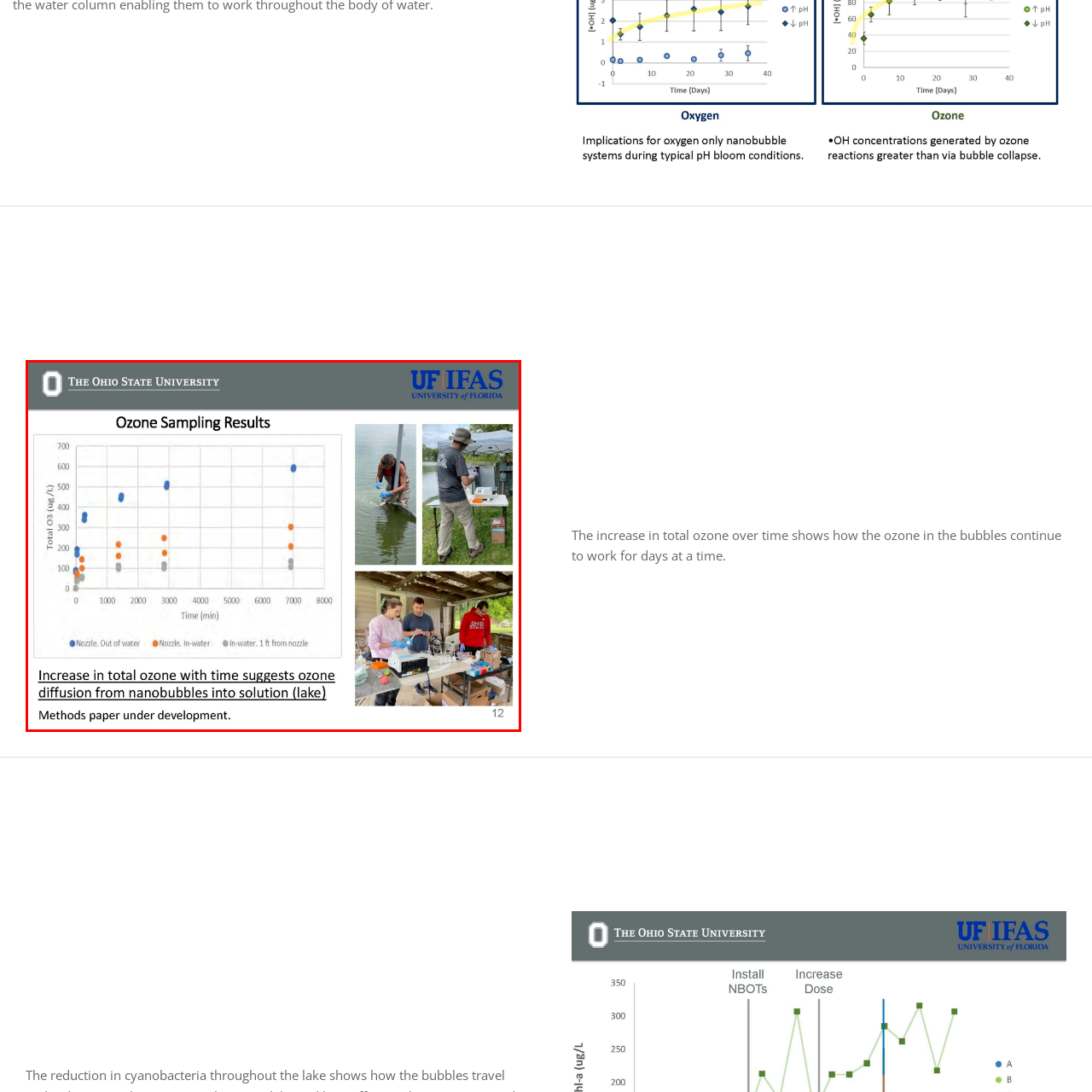Generate a detailed caption for the image contained in the red outlined area.

The image presents the "Ozone Sampling Results," featuring a scatter plot that illustrates the relationship between the total ozone concentration (measured in micrograms per liter, µg/L) and the duration of time (in minutes) across various sampling conditions. The graph shows distinct data points for different sampling scenarios: "Nozzle. Out of water" (indicated by the blue circles) and "Nozzle. In-water" as well as "In-water. 1 ft from nozzle" (represented by orange and gray squares, respectively). 

The plot suggests an increase in total ozone over time, implying that ozone is diffusing from nanobubbles into the solution, particularly in lake environments. Additionally, the caption highlights that the methods used are still under development, hinting at ongoing research efforts in this field. Accompanying the graph are images of researchers engaged in various sampling activities, emphasizing the practical applications of the study.